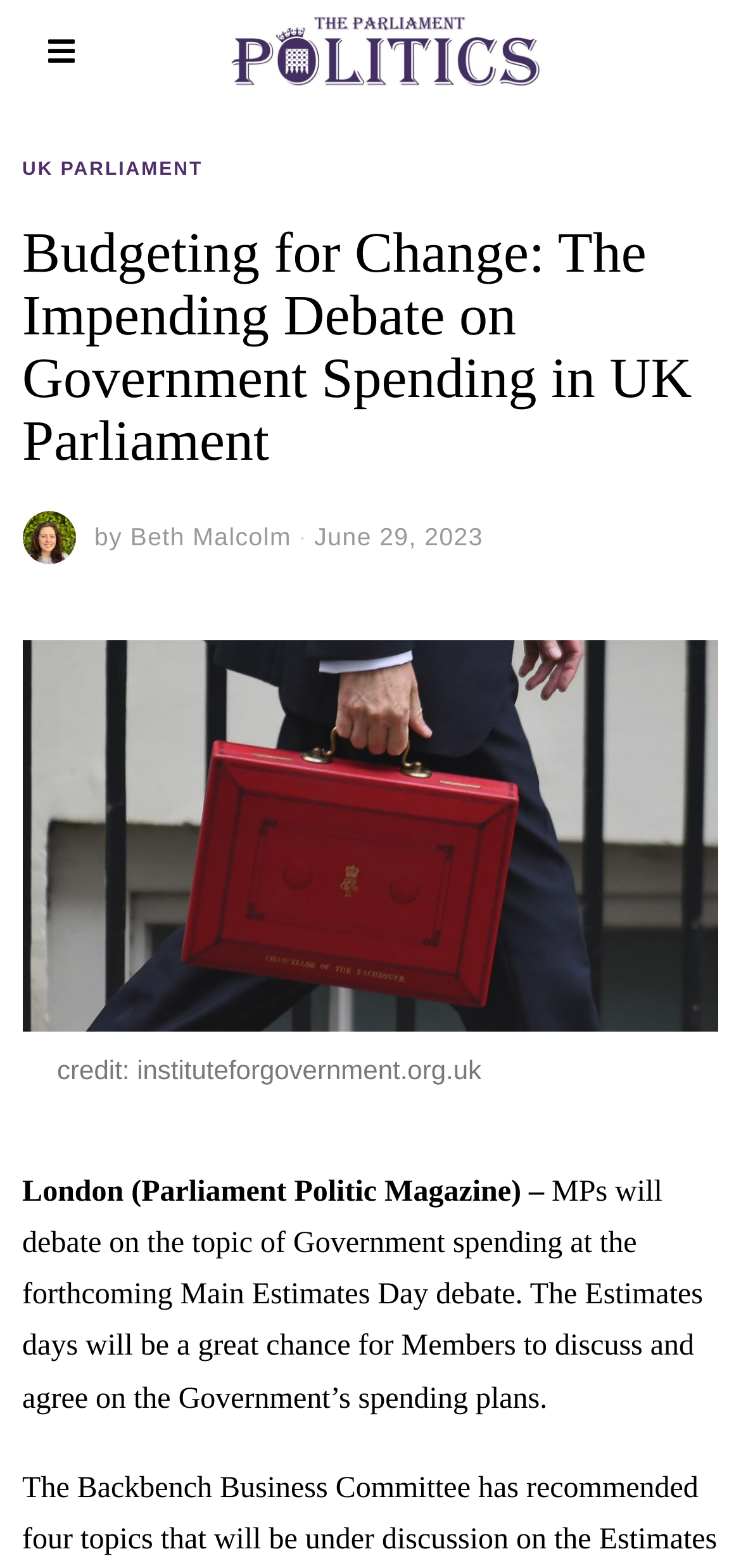Please provide a comprehensive answer to the question based on the screenshot: What is the source of the image?

The source of the image can be found in the figure caption, which is located below the main heading. The static text 'credit: instituteforgovernment.org.uk' indicates the source of the image.